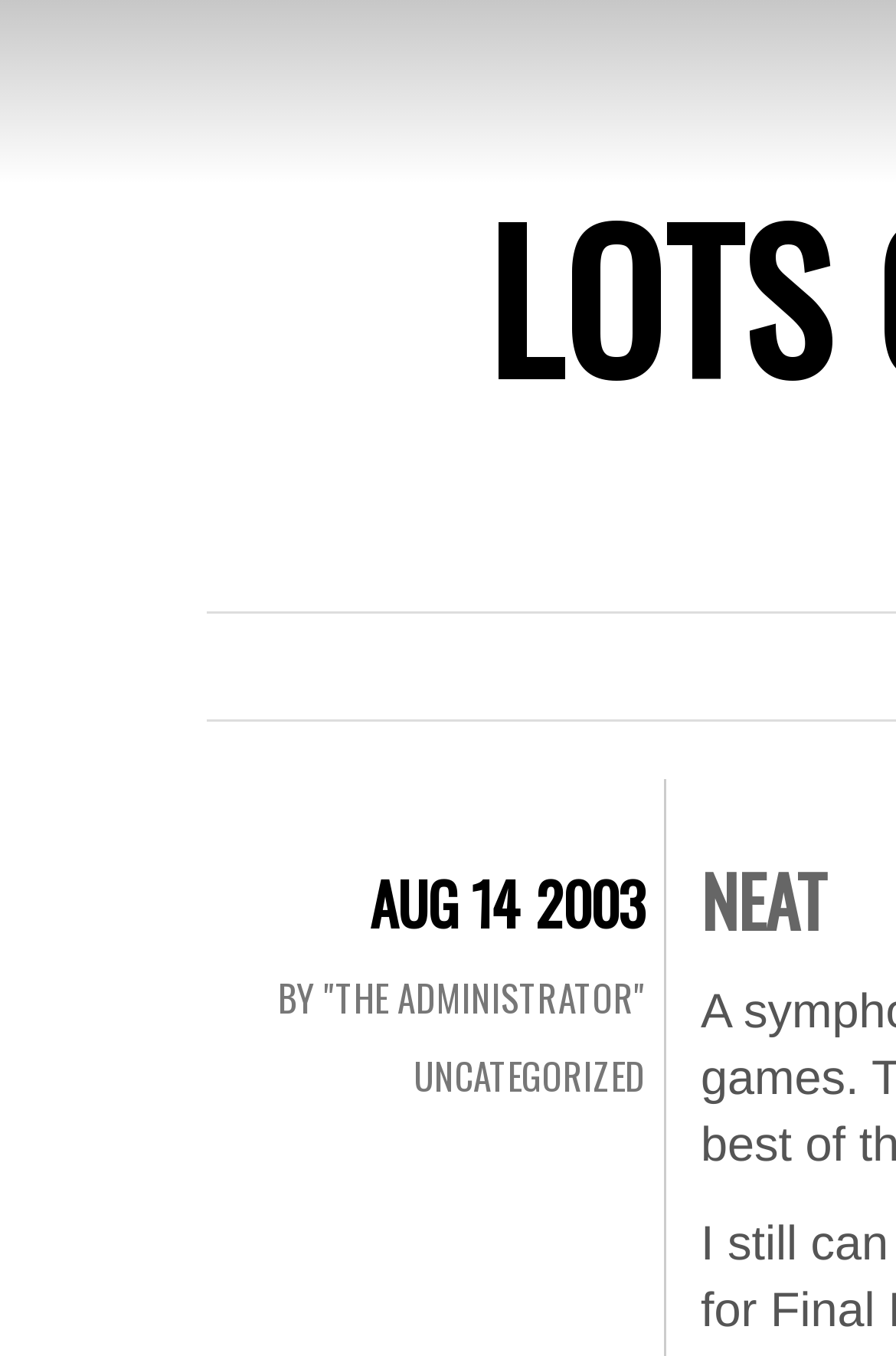Determine the heading of the webpage and extract its text content.

LOTS OF MONKEYS